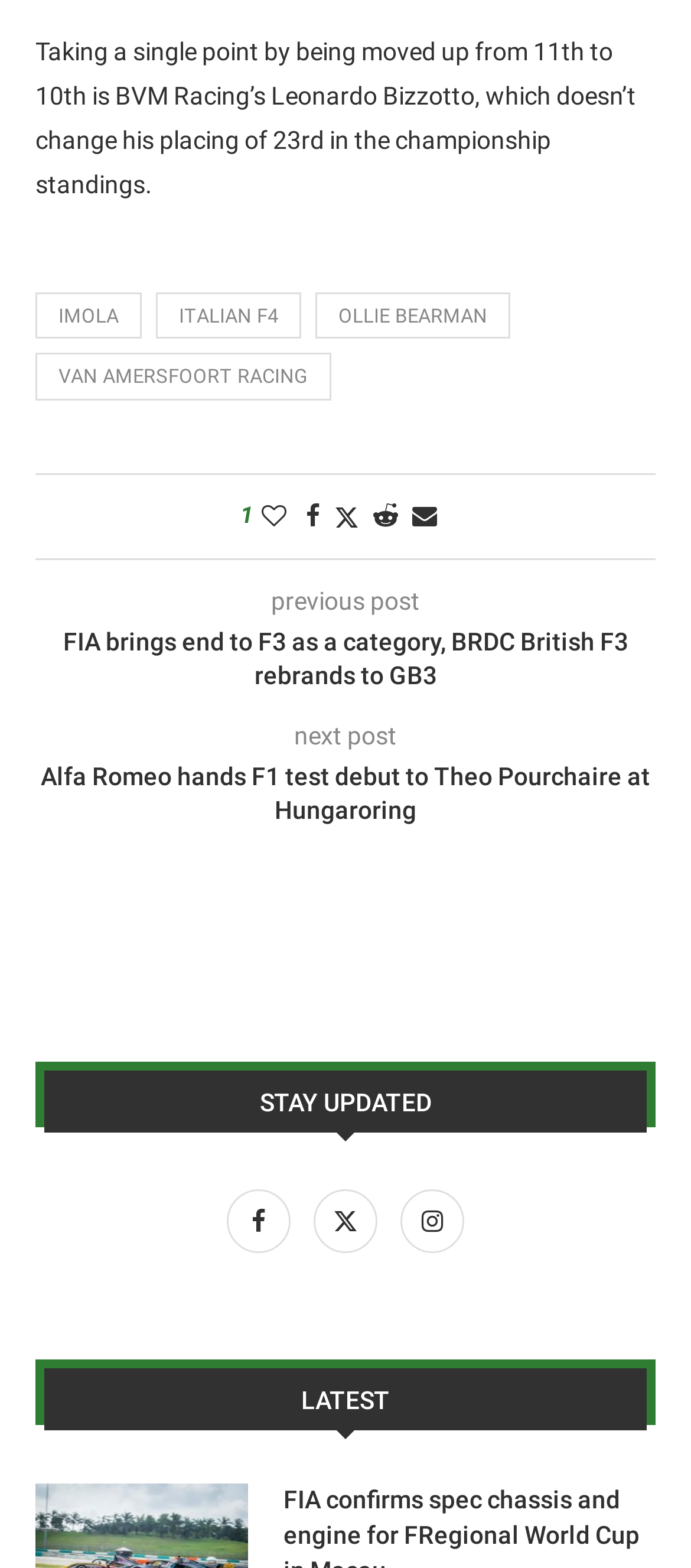Please give a succinct answer to the question in one word or phrase:
How many social media platforms are listed to stay updated?

3